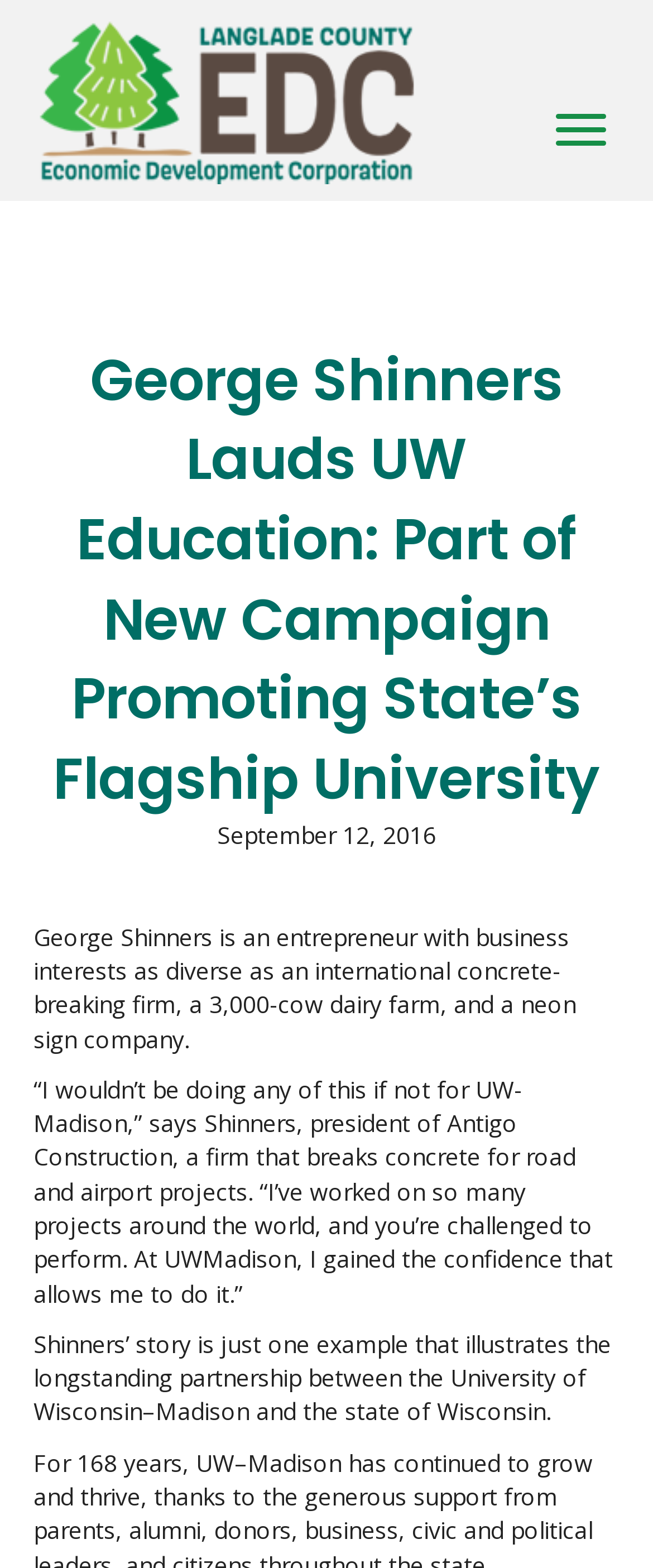What is the theme of George Shinners' story?
Please give a detailed and elaborate explanation in response to the question.

George Shinners' story is mentioned as an example that illustrates the longstanding partnership between the University of Wisconsin–Madison and the state of Wisconsin.